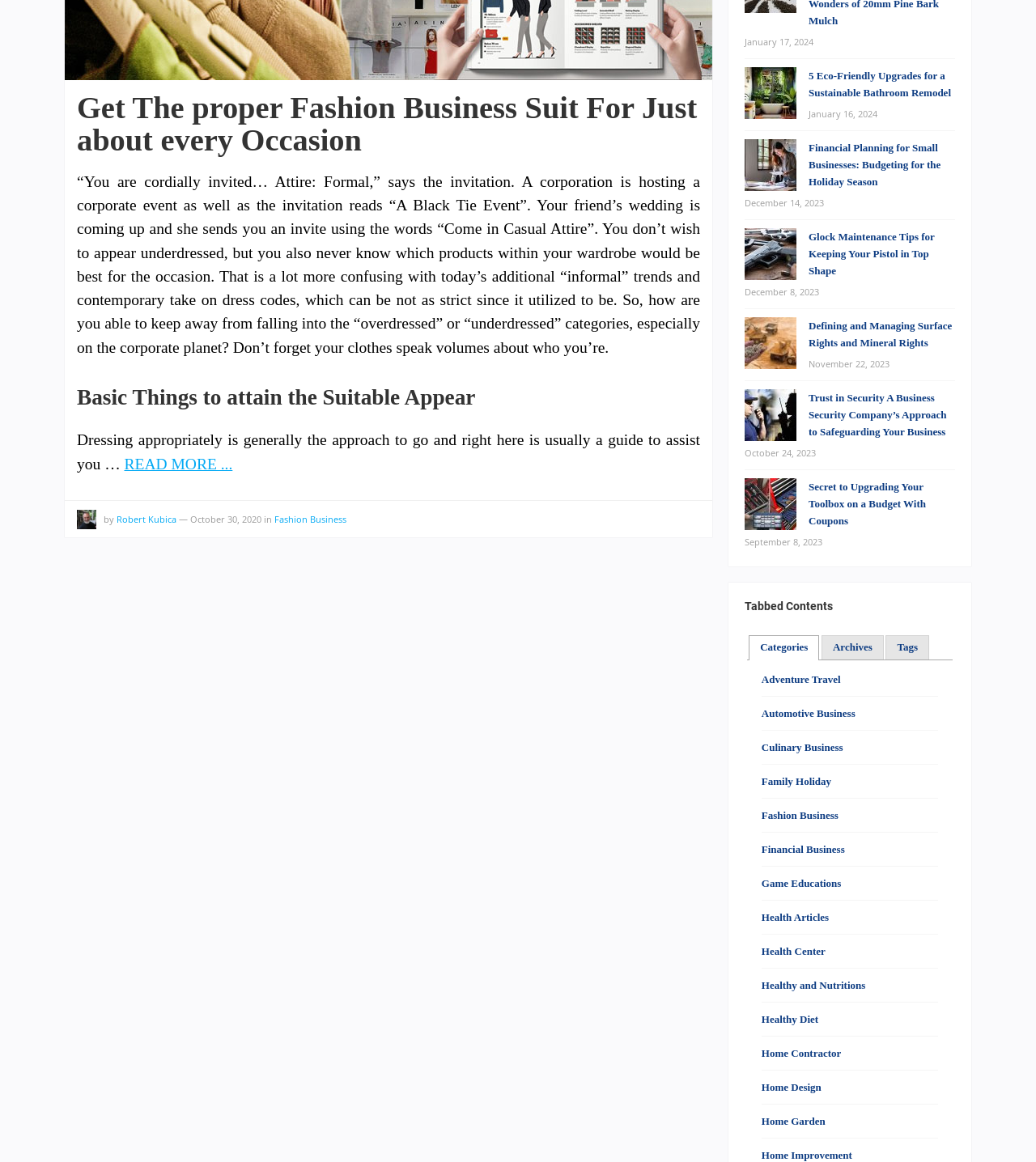Ascertain the bounding box coordinates for the UI element detailed here: "Automotive Business". The coordinates should be provided as [left, top, right, bottom] with each value being a float between 0 and 1.

[0.735, 0.609, 0.826, 0.619]